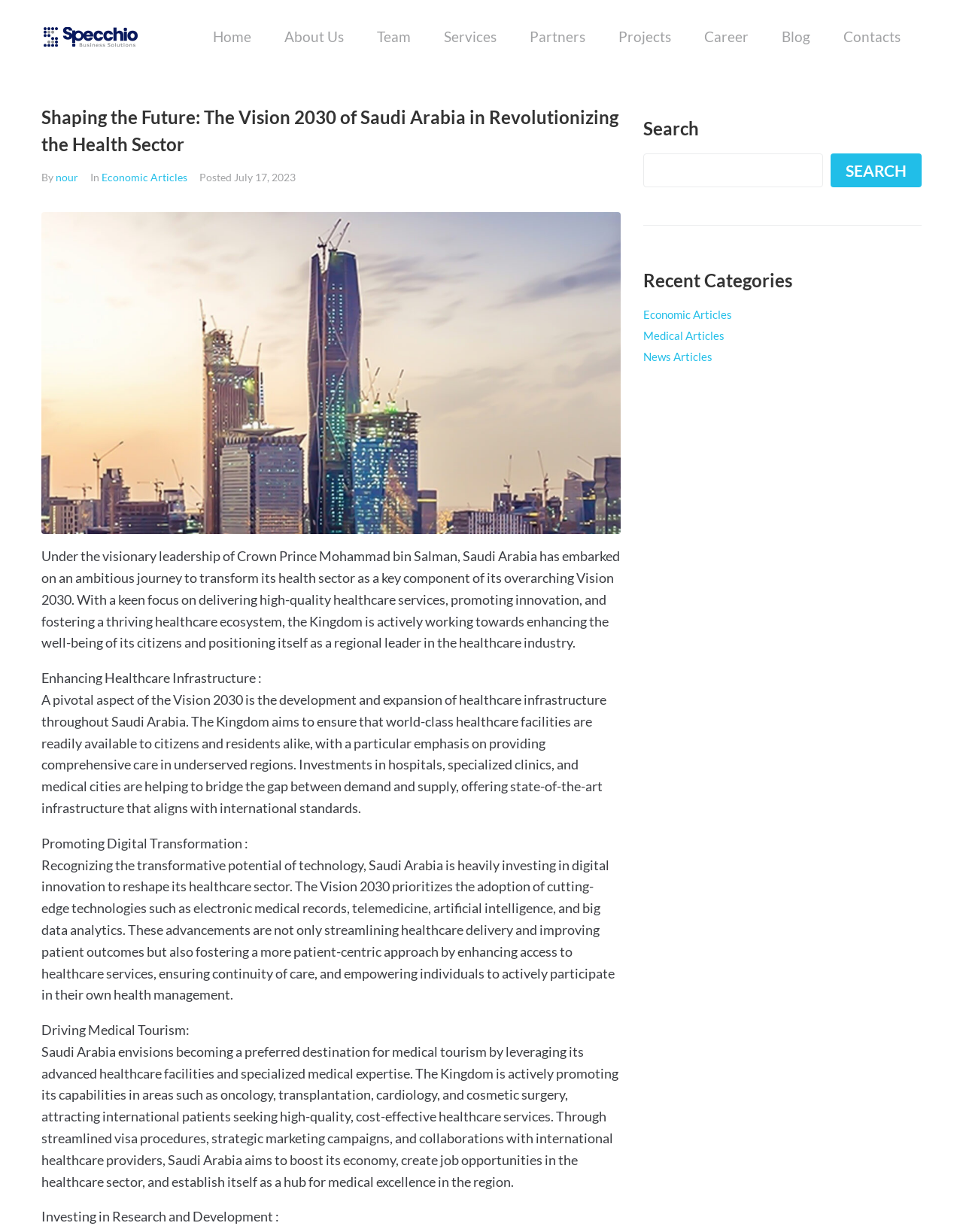Determine the bounding box coordinates of the region to click in order to accomplish the following instruction: "Read the 'About Us' page". Provide the coordinates as four float numbers between 0 and 1, specifically [left, top, right, bottom].

[0.295, 0.022, 0.377, 0.038]